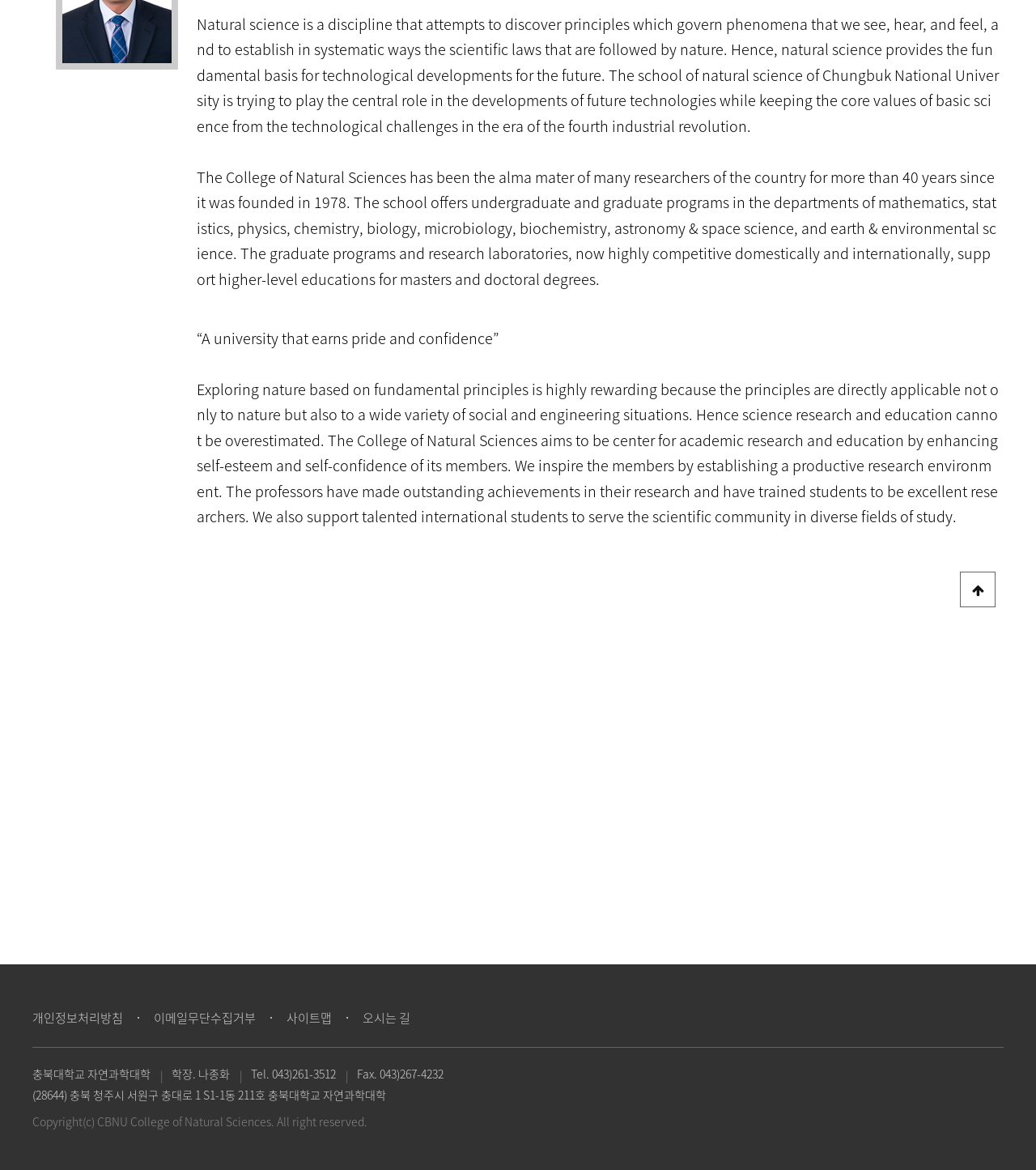Determine the bounding box for the HTML element described here: "사이트맵". The coordinates should be given as [left, top, right, bottom] with each number being a float between 0 and 1.

[0.277, 0.862, 0.32, 0.877]